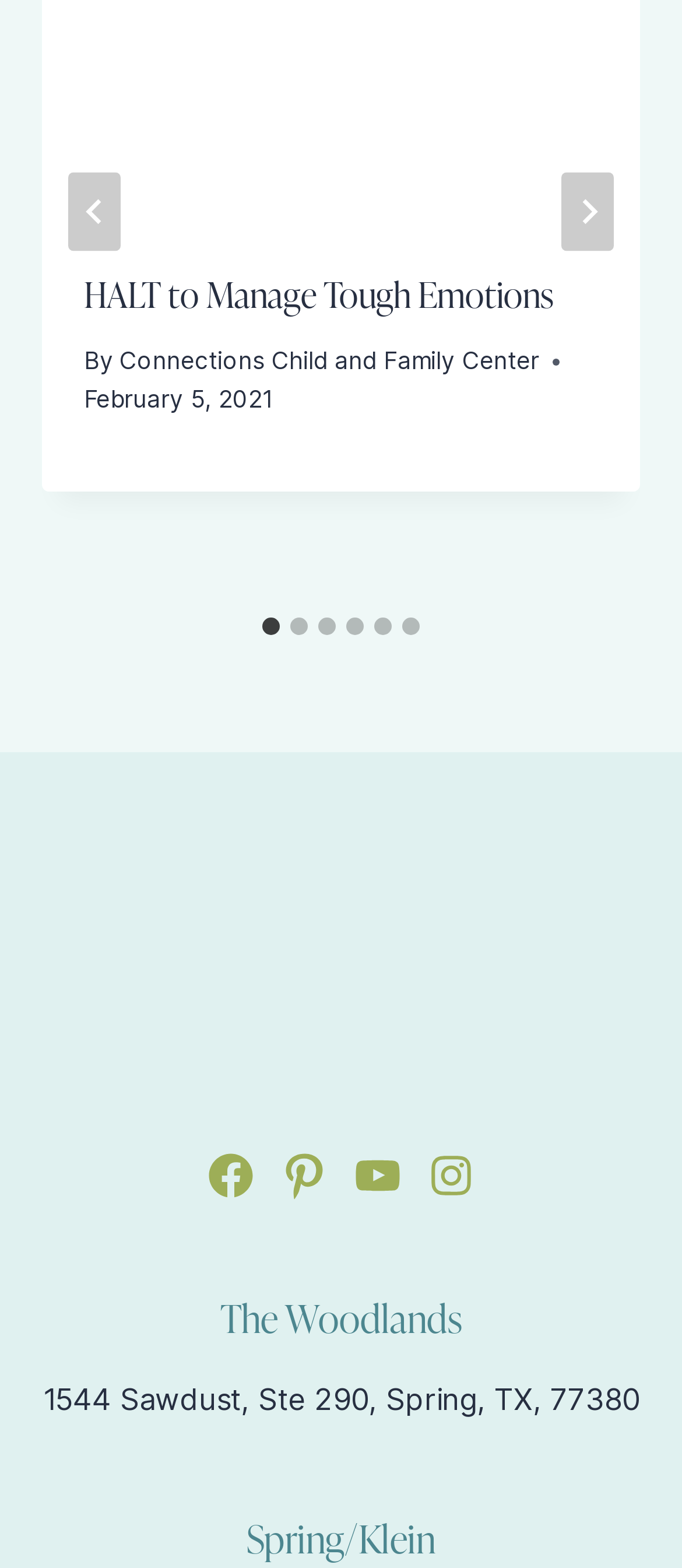Please answer the following question using a single word or phrase: 
What is the title of the article?

HALT to Manage Tough Emotions